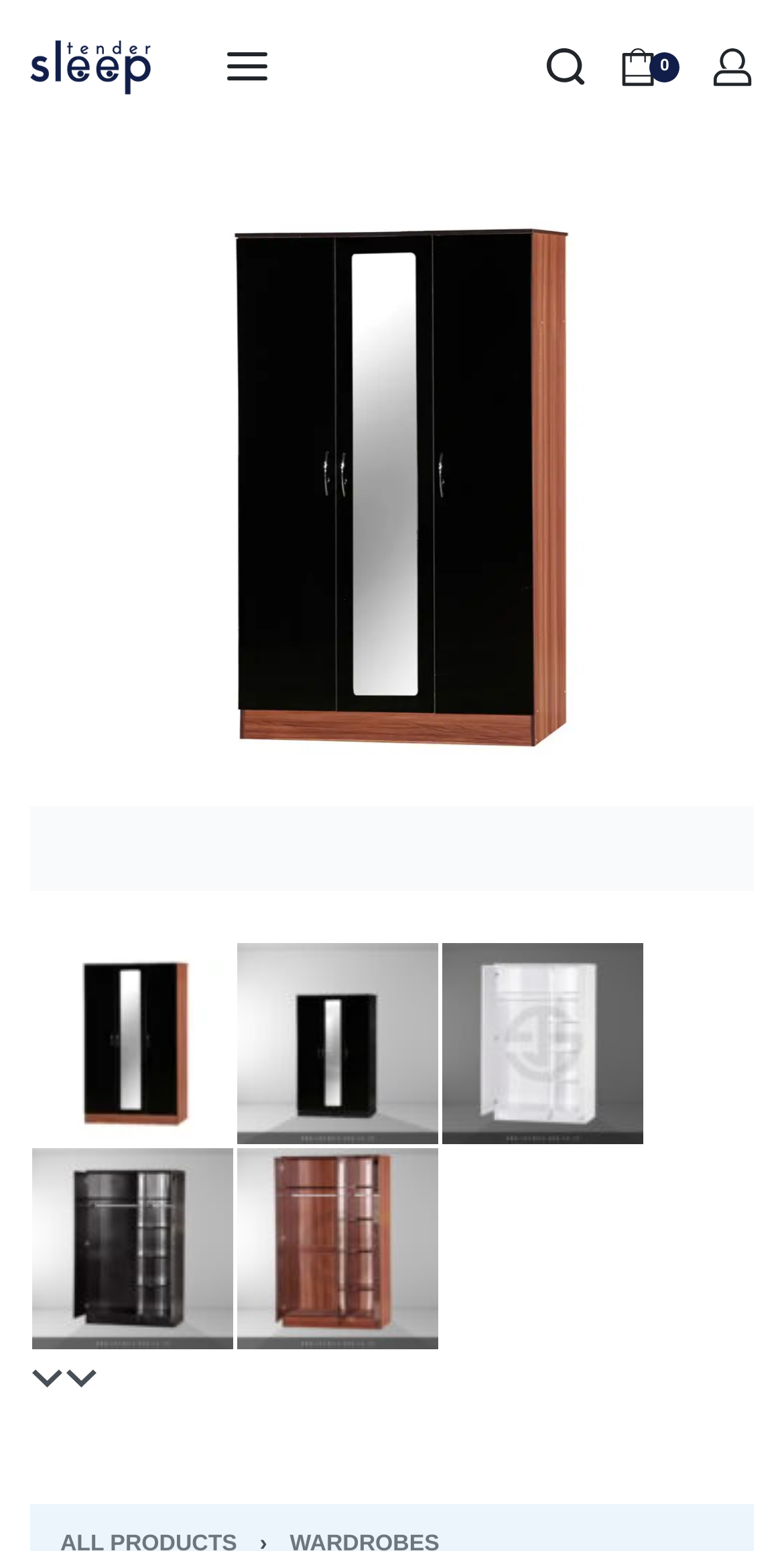How many doors does the wardrobe have?
Based on the image, provide your answer in one word or phrase.

3